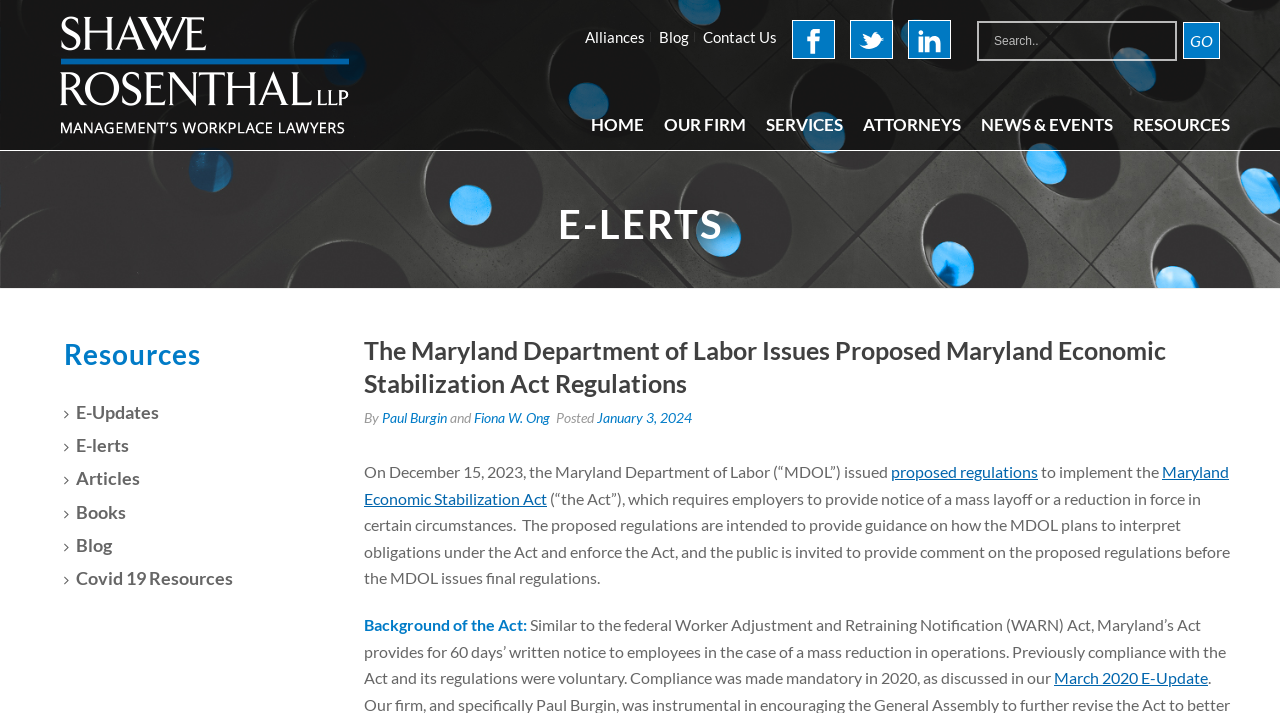Who are the authors of the E-LERTS?
Based on the visual information, provide a detailed and comprehensive answer.

The authors of the E-LERTS can be found in the byline of the article, which states 'By Paul Burgin and Fiona W. Ong'.